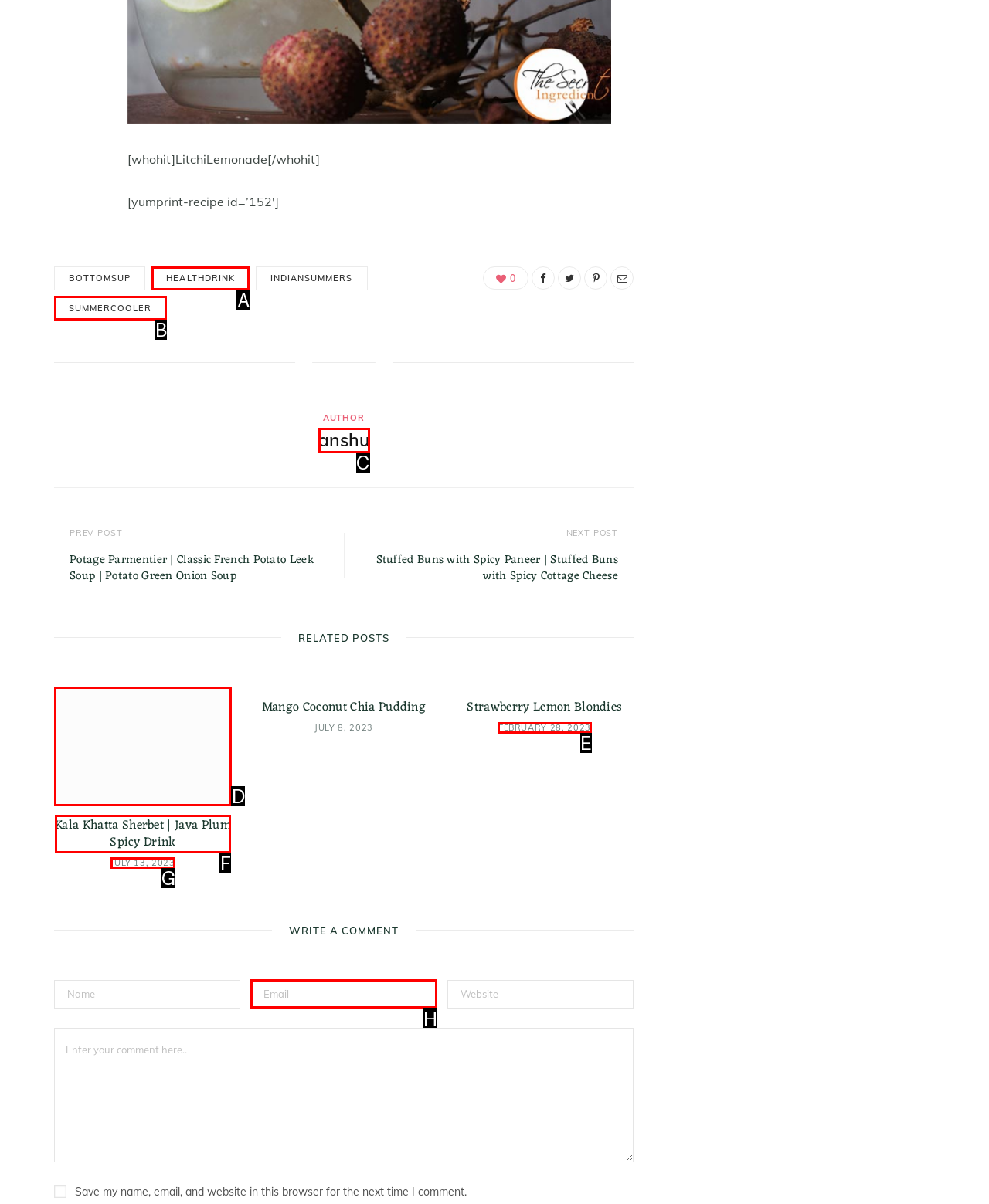From the options presented, which lettered element matches this description: July 13, 2023
Reply solely with the letter of the matching option.

G